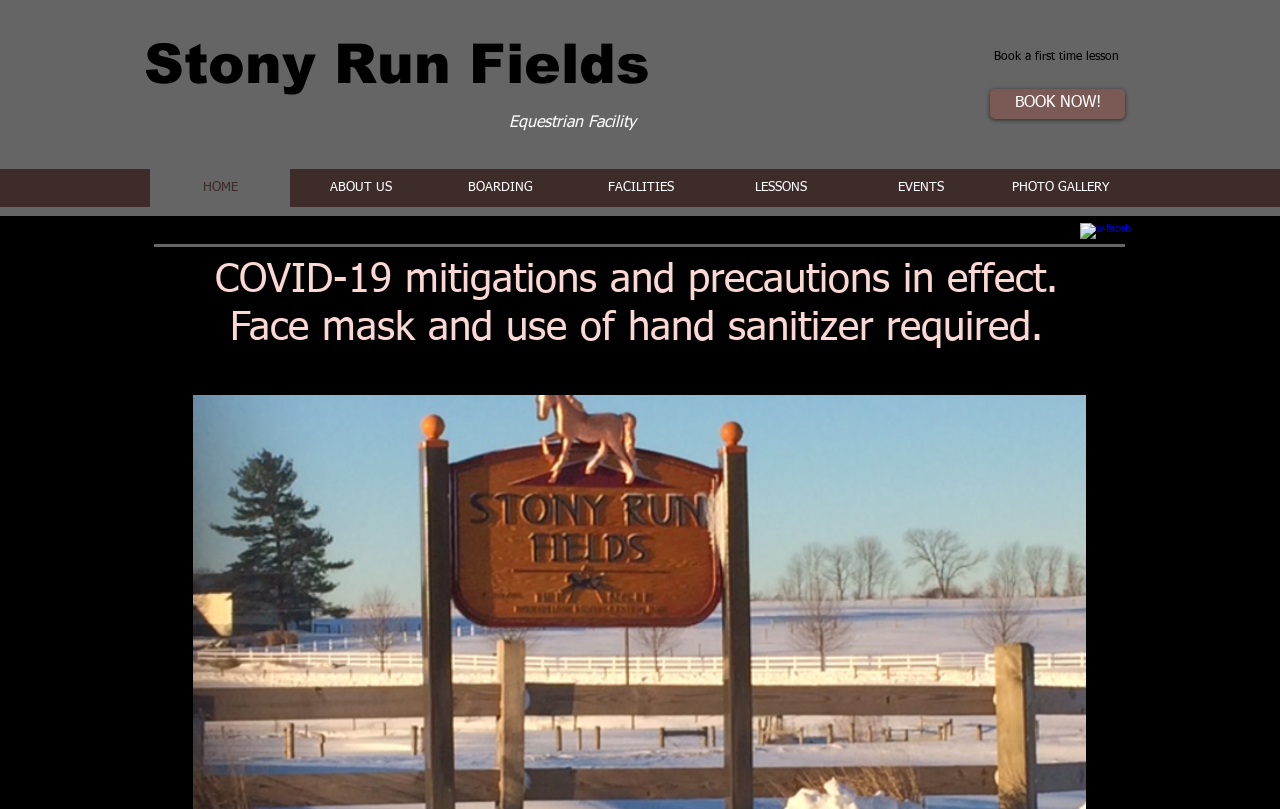Summarize the webpage with intricate details.

The webpage is about Stony Run Fields, an equestrian facility offering horse boarding, riding lessons, and training. At the top, there is a heading with the facility's name, followed by a static text "Equestrian Facility" to the right. Below this, there is a call-to-action "Book a first time lesson" with a "BOOK NOW!" link to the right.

The main navigation menu is located below, with links to different sections of the website, including "HOME", "ABOUT US", "BOARDING", "FACILITIES", "LESSONS", "EVENTS", and "PHOTO GALLERY". These links are arranged horizontally across the page.

To the right of the navigation menu, there is a social media link to Facebook, represented by an image of the Facebook logo. Below this, there are two headings that inform visitors about COVID-19 mitigations and precautions in effect, including the requirement of face masks and hand sanitizer use.

At the bottom of the page, there are two buttons, one on the left and one on the right, but their purposes are not specified. Overall, the webpage has a simple and organized layout, with clear headings and concise text.